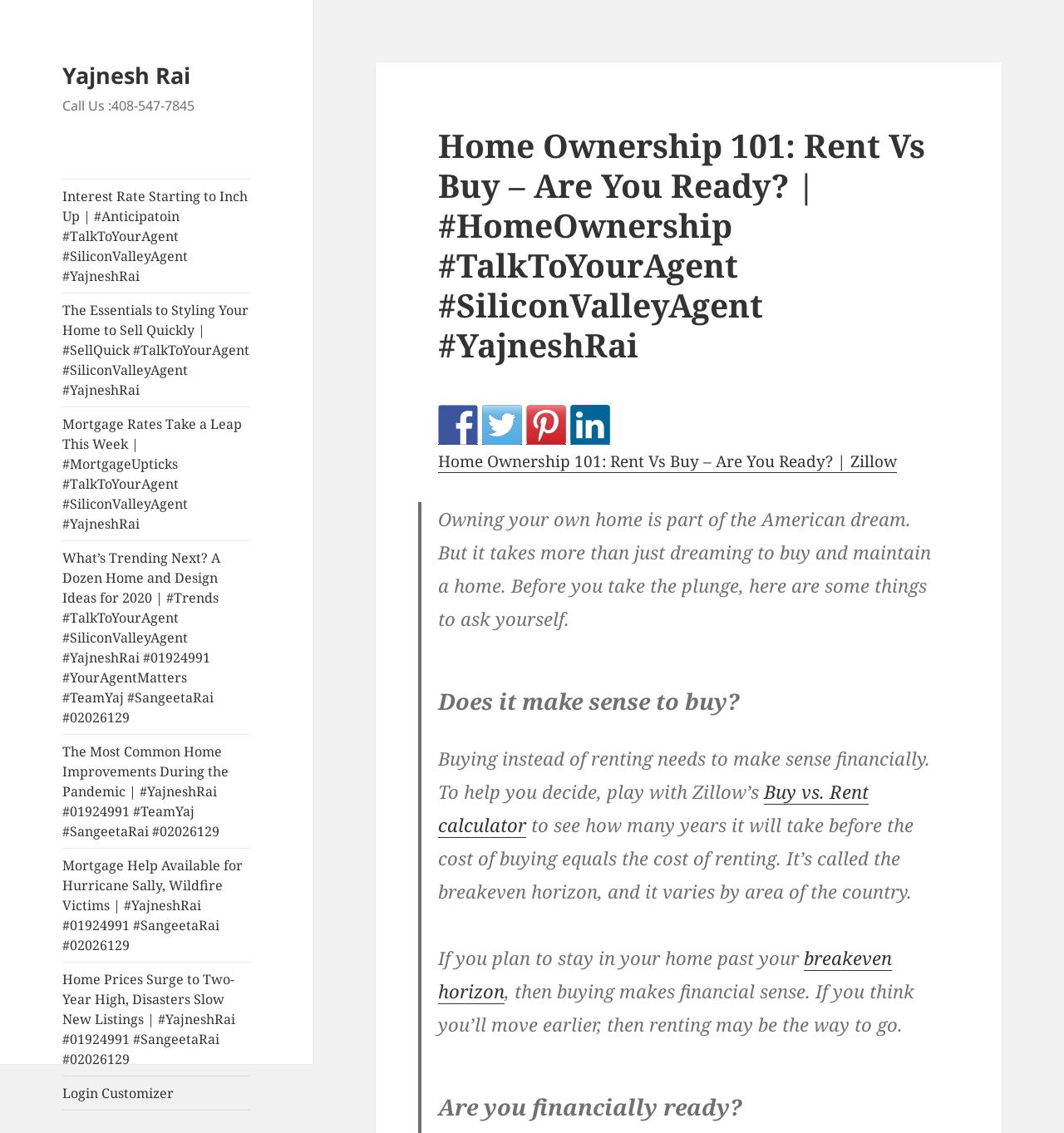Describe all the key features and sections of the webpage thoroughly.

This webpage is about home ownership, specifically discussing the decision to rent or buy a home. At the top left, there is a link to the author's name, Yajnesh Rai, and a call-to-action to call a phone number. Below this, there are several links to related articles, including ones about interest rates, mortgage rates, and home design trends.

On the right side of the page, there is a section with social media links, including Facebook, Twitter, Pinterest, and LinkedIn, each represented by an icon. Below this, there is a link to a Zillow webpage about home ownership.

The main content of the page is divided into sections, each with a heading. The first section asks "Does it make sense to buy?" and provides a brief introduction to the decision-making process. The second section discusses the financial aspects of buying versus renting, including a link to a Buy vs. Rent calculator. The text explains the concept of the breakeven horizon and how it can help individuals decide whether to buy or rent.

Overall, the webpage appears to be a blog or article about home ownership, with a focus on providing informative content and resources to help readers make informed decisions.